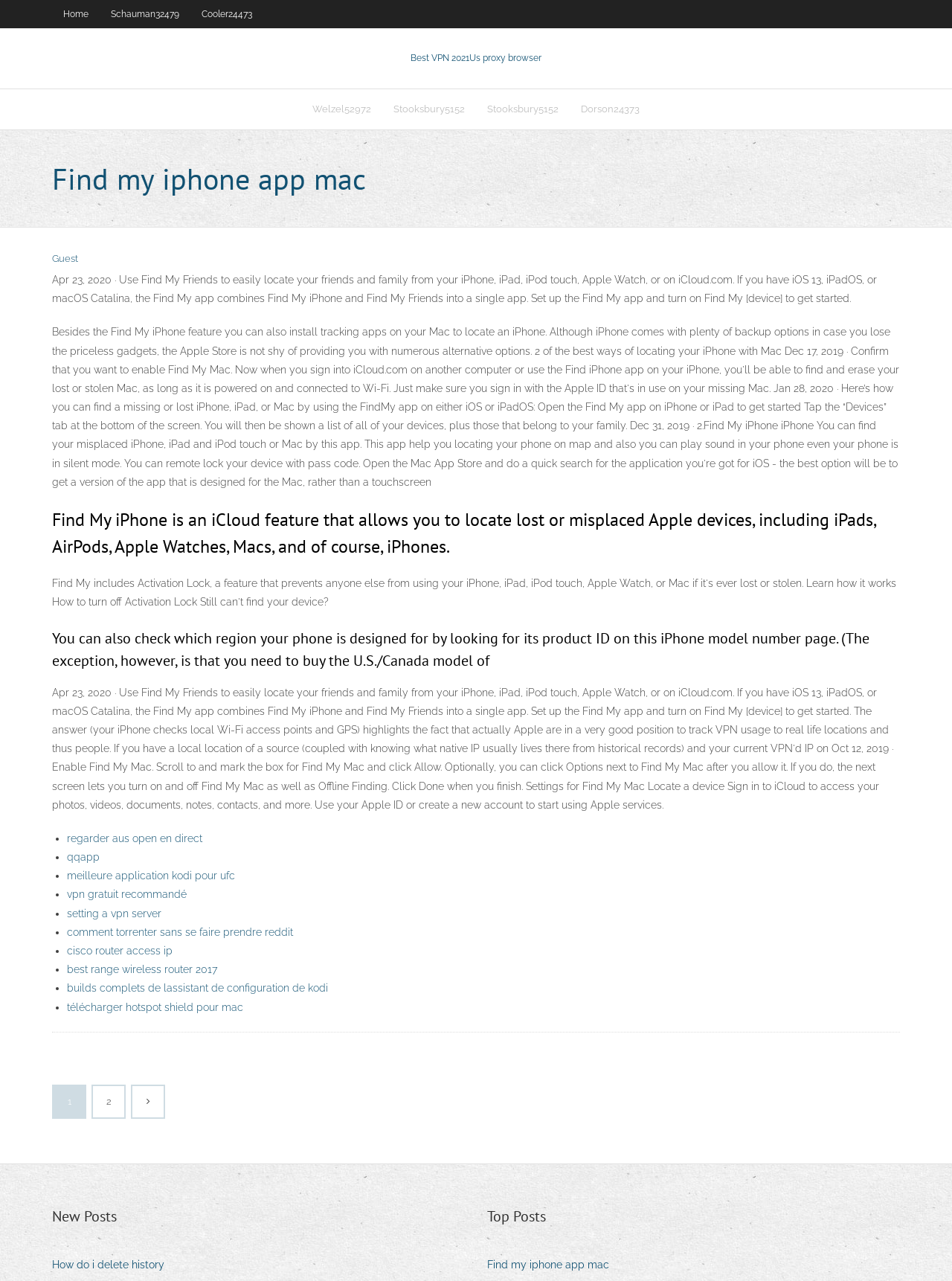What is the purpose of the Find My iPhone app?
Provide a fully detailed and comprehensive answer to the question.

Based on the webpage content, the Find My iPhone app is an iCloud feature that allows users to locate lost or misplaced Apple devices, including iPads, AirPods, Apple Watches, Macs, and iPhones. This is evident from the heading 'Find My iPhone is an iCloud feature that allows you to locate lost or misplaced Apple devices...' and the description 'Set up the Find My app and turn on Find My [device] to get started.'